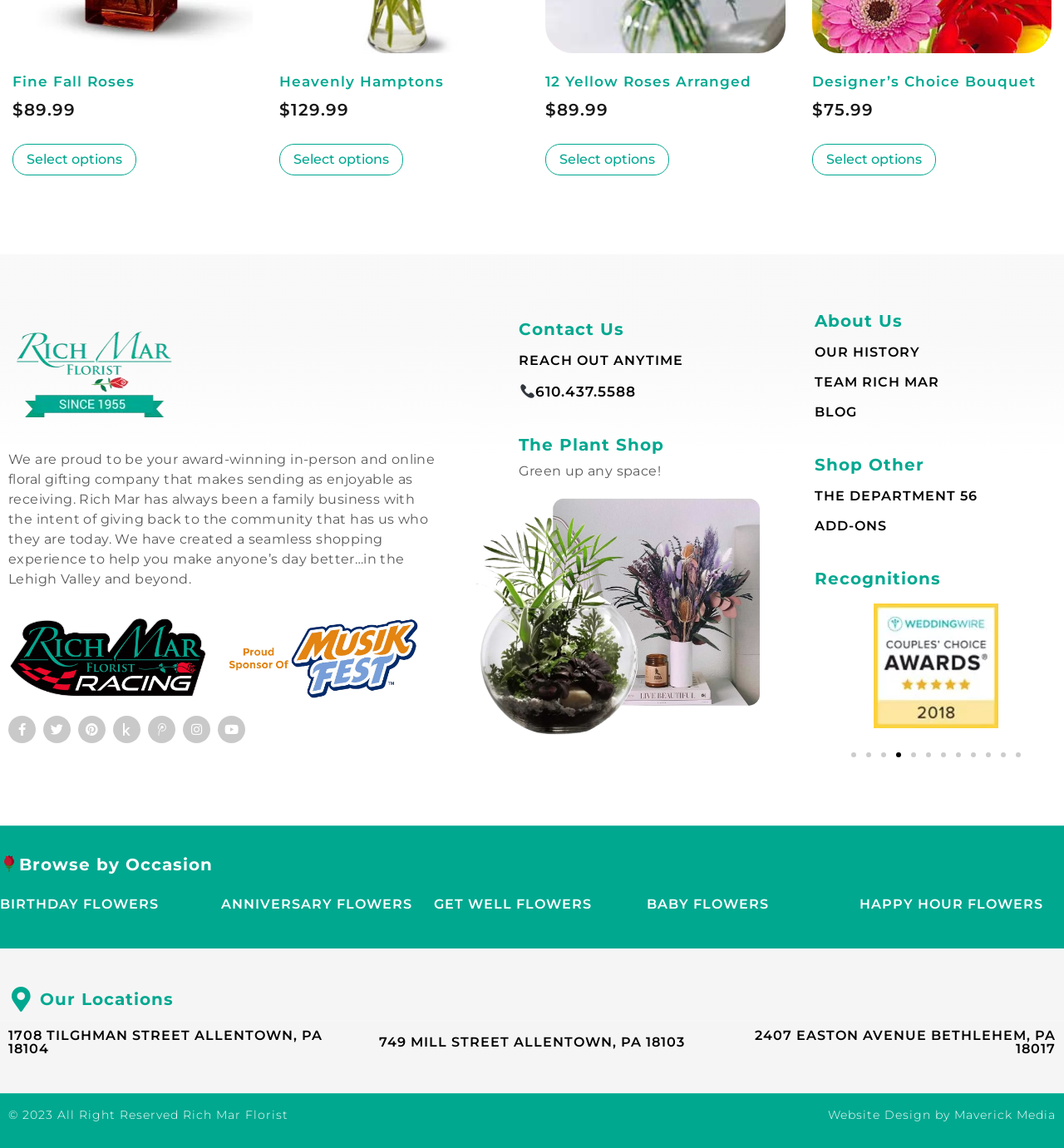Using a single word or phrase, answer the following question: 
What is the name of the florist?

Rich Mar Florist